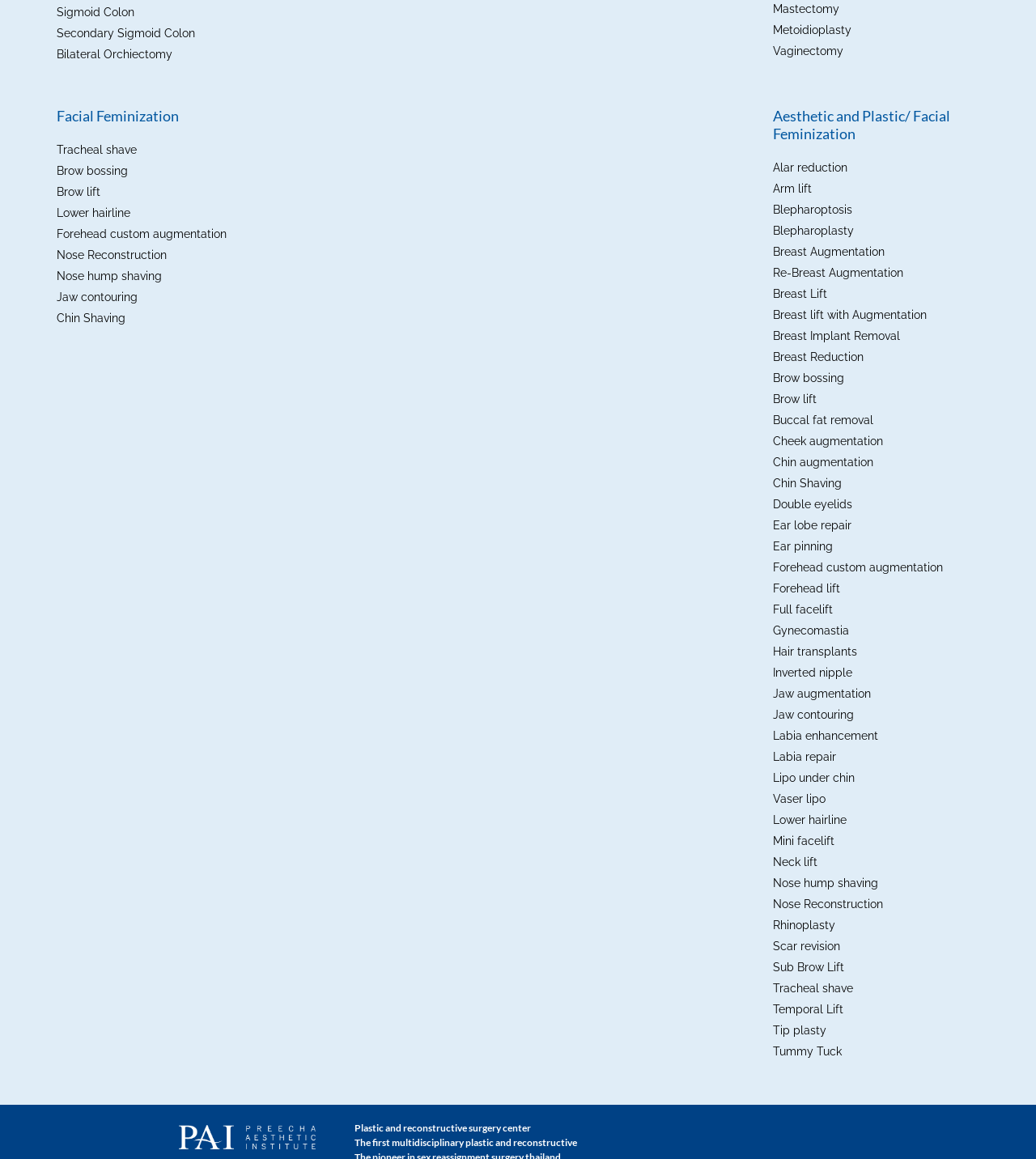Respond to the question below with a single word or phrase: What type of surgery is mentioned in the webpage?

Plastic and reconstructive surgery